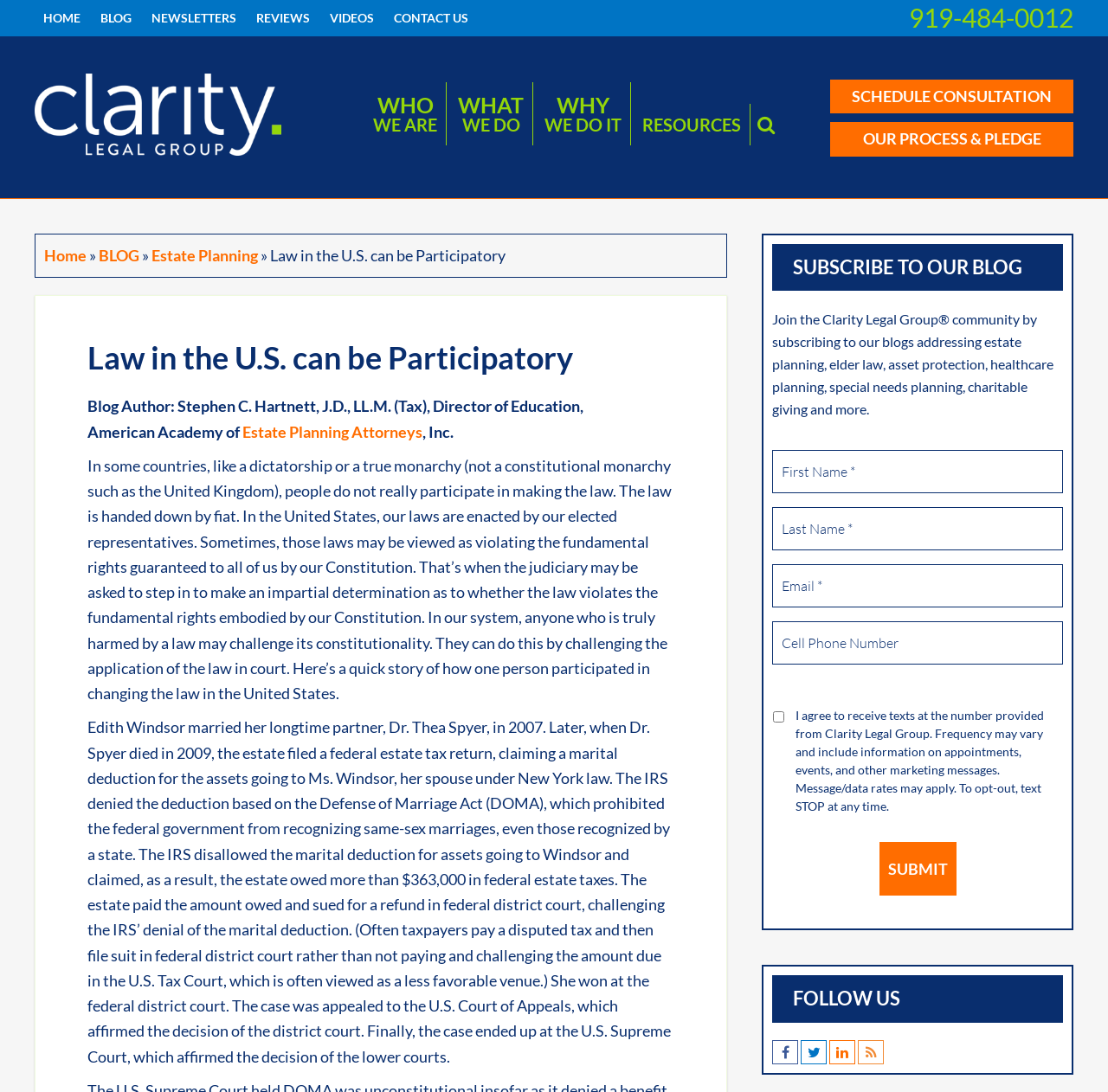Predict the bounding box for the UI component with the following description: "Clarity Legal Group".

[0.031, 0.065, 0.254, 0.144]